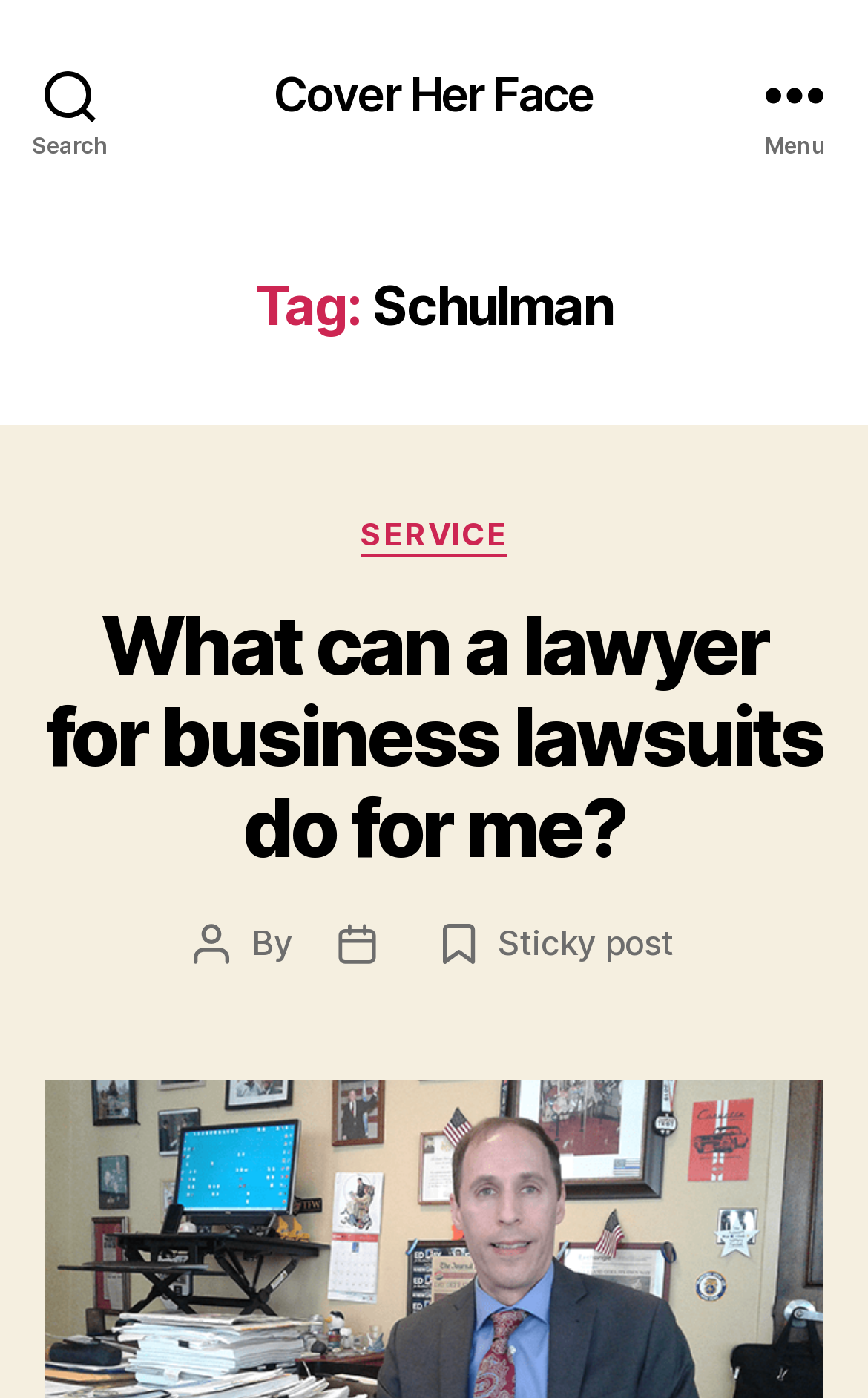Create an in-depth description of the webpage, covering main sections.

The webpage is about "Schulman – Cover Her Face" and appears to be a blog post or article page. At the top left, there is a search button. Next to it, there is a link to "Cover Her Face". On the top right, there is a menu button.

Below the top section, there is a header area with a heading that reads "Tag: Schulman". Underneath, there is another section with a heading that asks "What can a lawyer for business lawsuits do for me?" This heading is accompanied by a link with the same text. 

To the right of the heading, there are several lines of text, including "Categories", a link to "SERVICE", and some metadata about the post, such as the author, post date, and a label indicating that it is a sticky post.